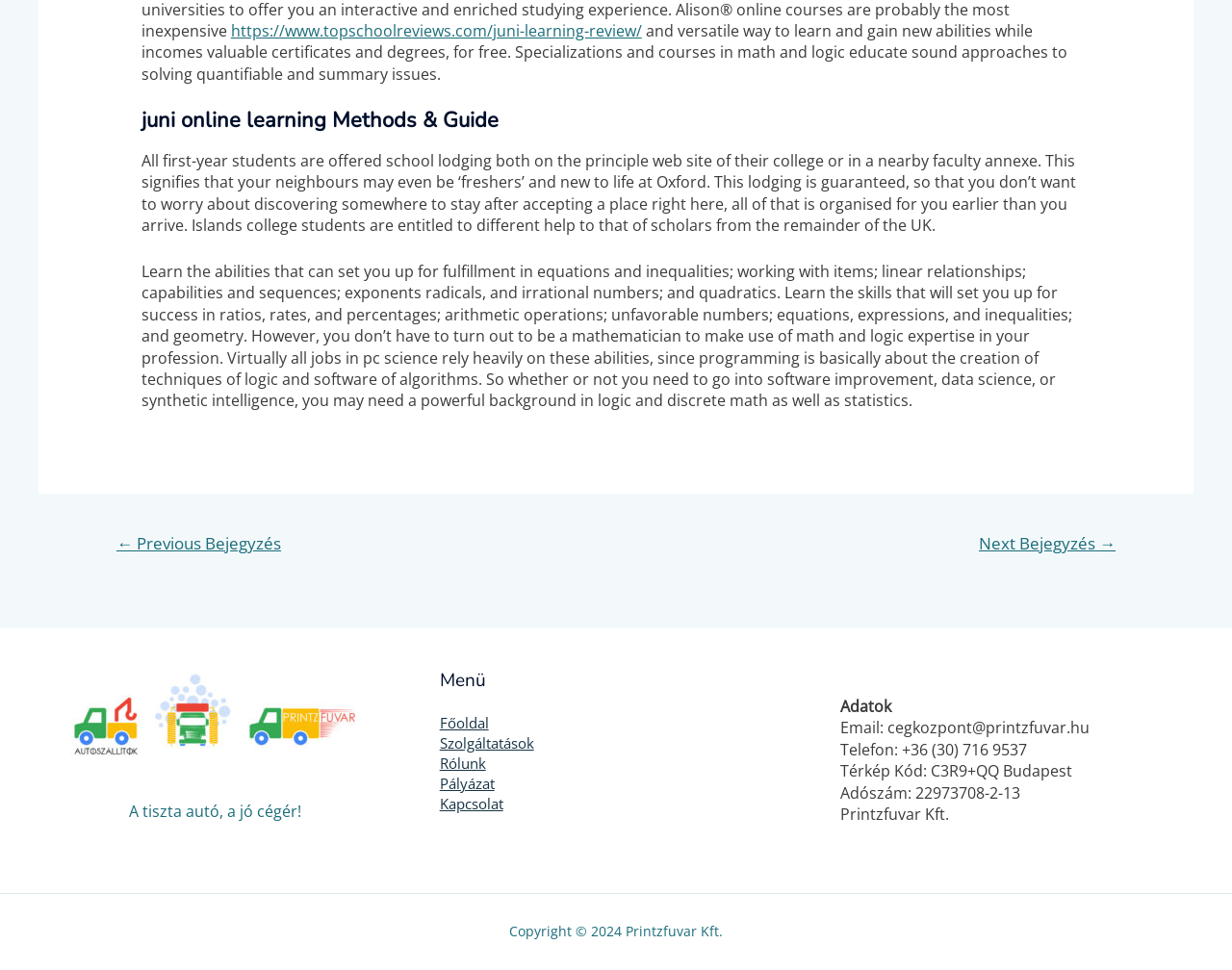Look at the image and write a detailed answer to the question: 
What is the topic of the Juni online learning guide?

The topic of the Juni online learning guide is math and logic, as indicated by the heading 'juni online learning Methods & Guide' and the text that follows, which discusses the importance of math and logic skills in various careers.